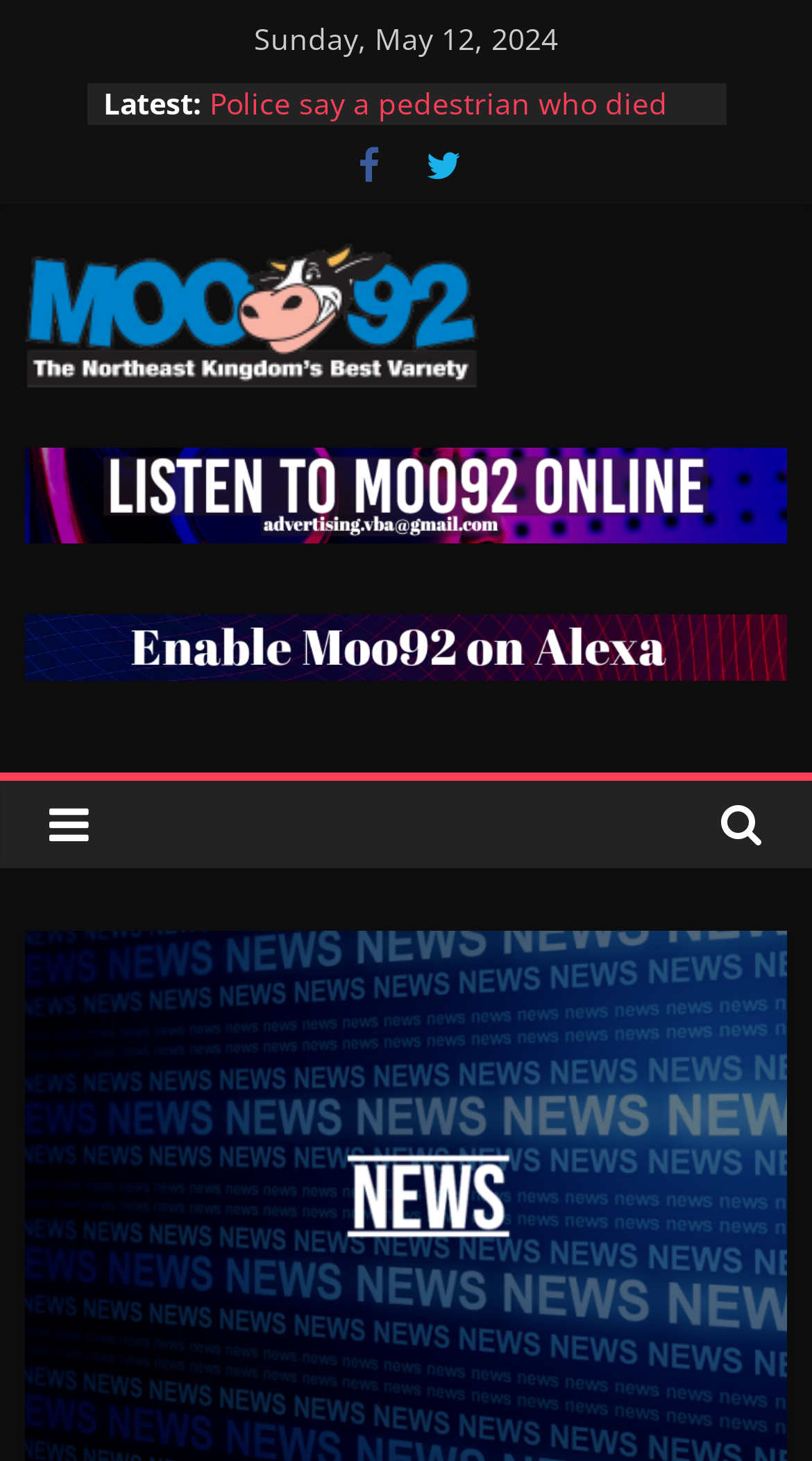Are there any social media links on the page?
Based on the visual, give a brief answer using one word or a short phrase.

Yes